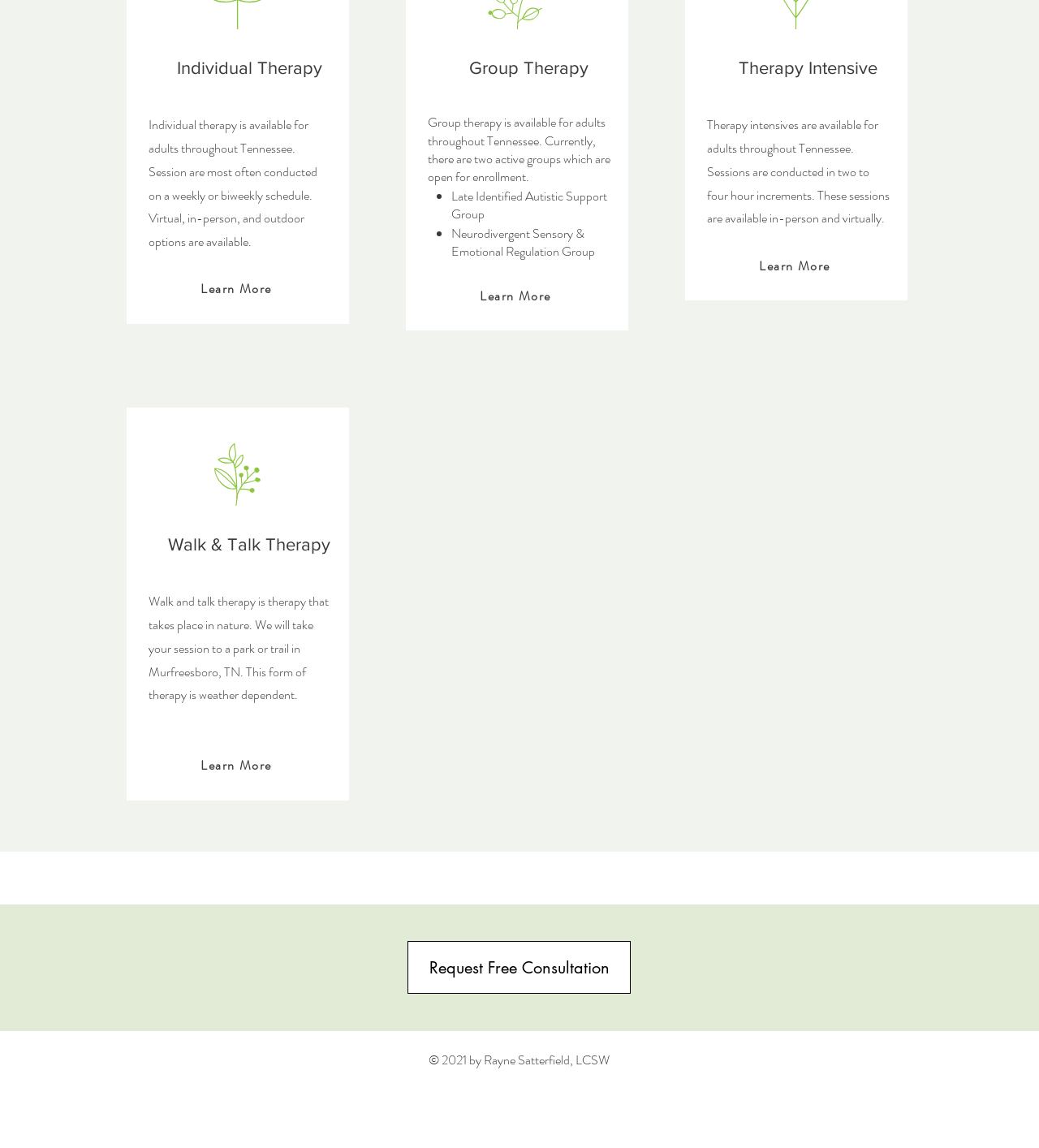How many groups are currently open for enrollment?
From the details in the image, answer the question comprehensively.

I found that there are two active groups which are open for enrollment, as mentioned in the paragraph about group therapy. This information is provided in the StaticText element with the text 'Group therapy is available for adults throughout Tennessee. Currently, there are two active groups which are open for enrollment.'